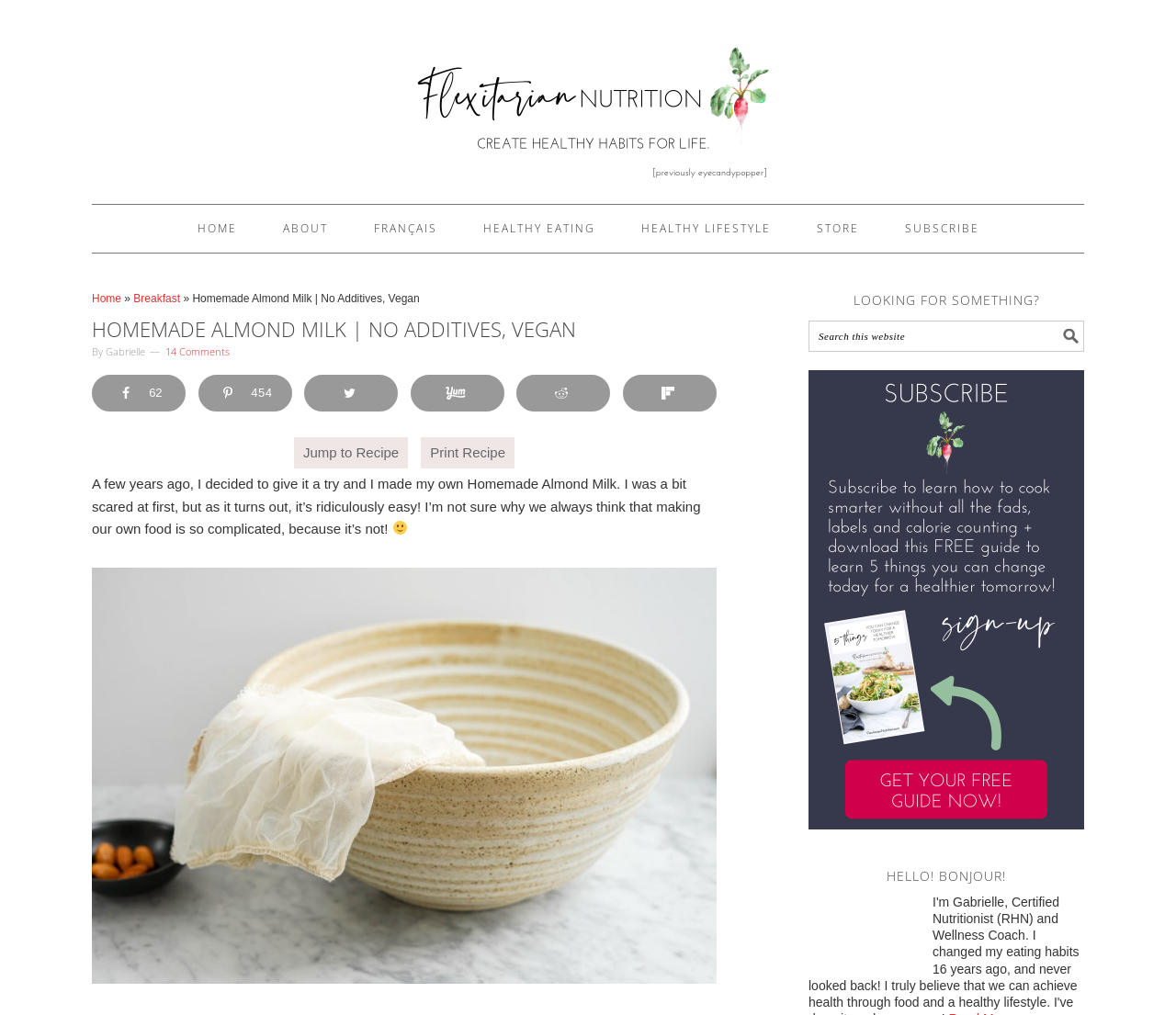How many social media sharing options are available?
From the details in the image, provide a complete and detailed answer to the question.

I counted the number of social media sharing links available below the article title, which are 'Share on Facebook', 'Save to Pinterest', 'Share on Twitter', 'Share on Yummly', 'Share on Reddit', and 'Share on Flipboard'.